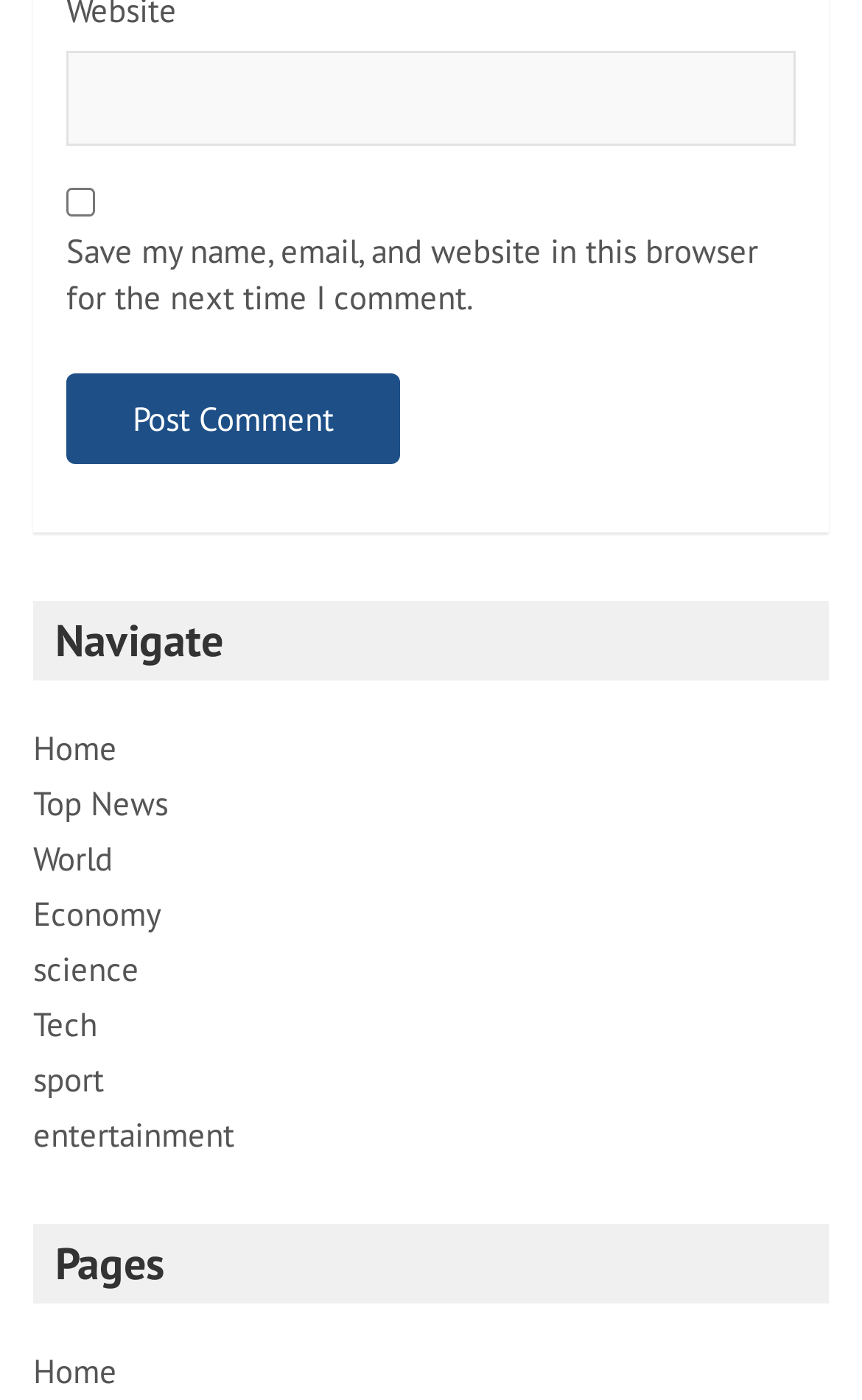Bounding box coordinates are specified in the format (top-left x, top-left y, bottom-right x, bottom-right y). All values are floating point numbers bounded between 0 and 1. Please provide the bounding box coordinate of the region this sentence describes: sport

[0.038, 0.756, 0.121, 0.786]